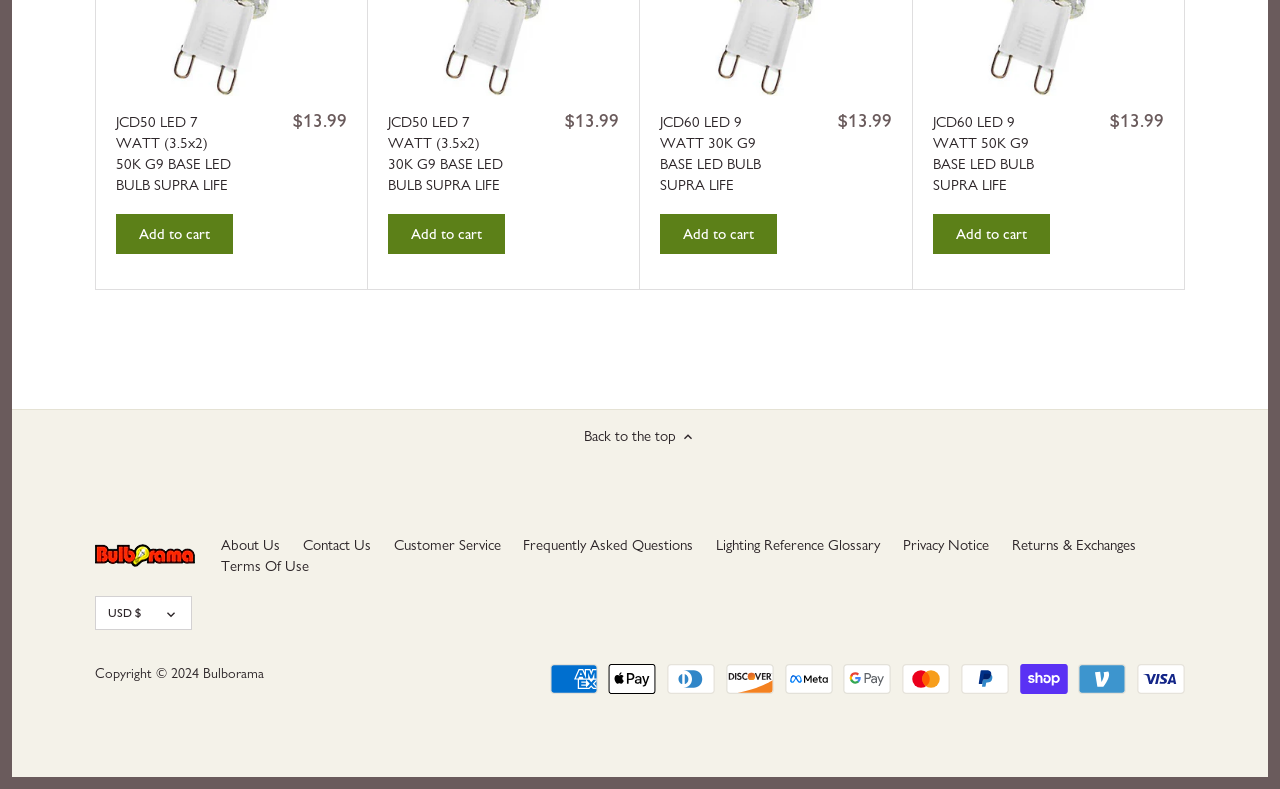Using the details in the image, give a detailed response to the question below:
What is the purpose of the 'Add to cart' button?

I analyzed the context of the 'Add to cart' button, which is located next to each product link, and inferred that its purpose is to allow users to add the corresponding product to their shopping cart.